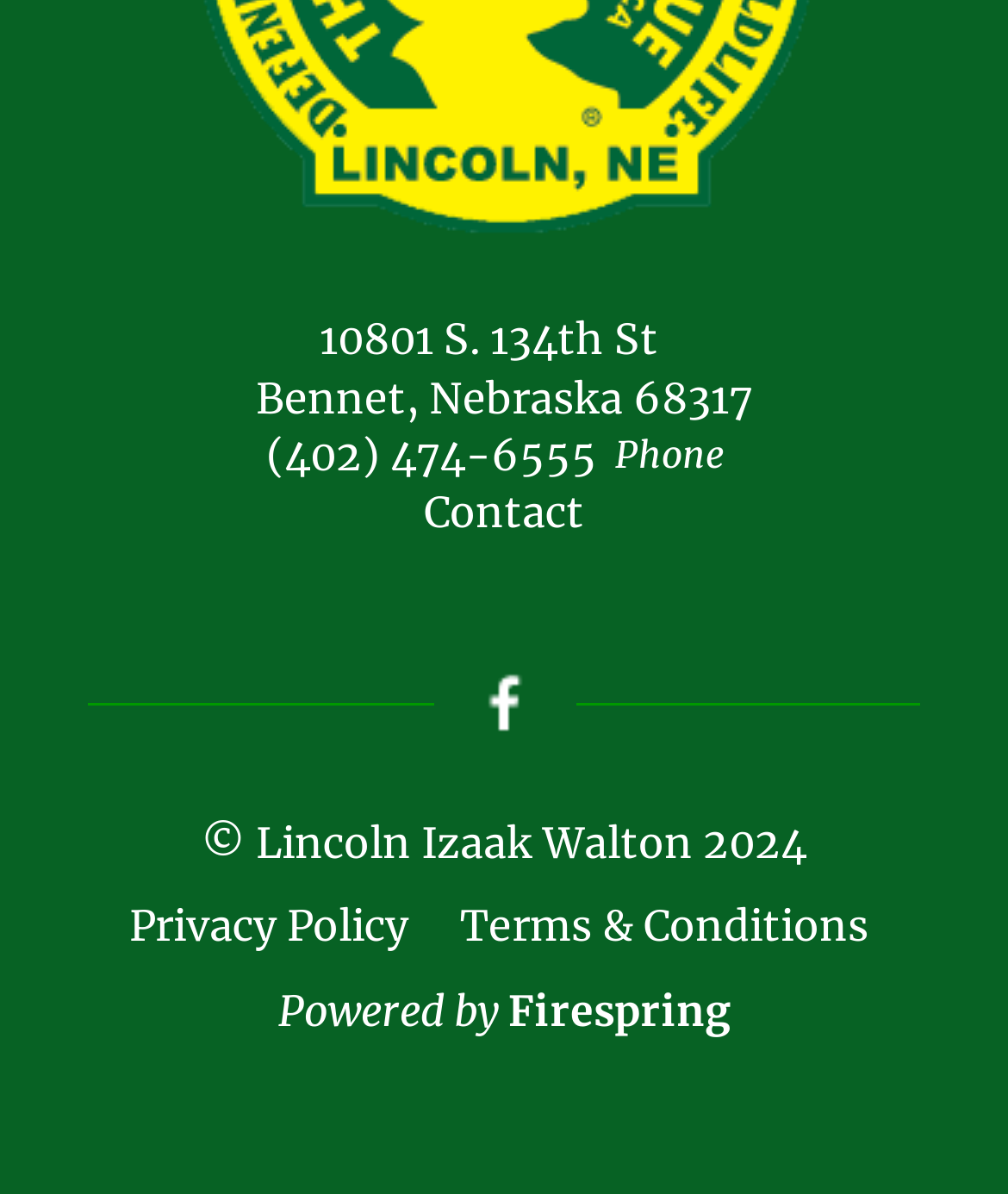What is the name of the organization that powers the webpage?
Please ensure your answer is as detailed and informative as possible.

The name of the organization that powers the webpage can be found at the bottom of the webpage, where it is displayed as 'Powered by Firespring'. This information is likely provided to give credit to the organization that developed and maintains the webpage.